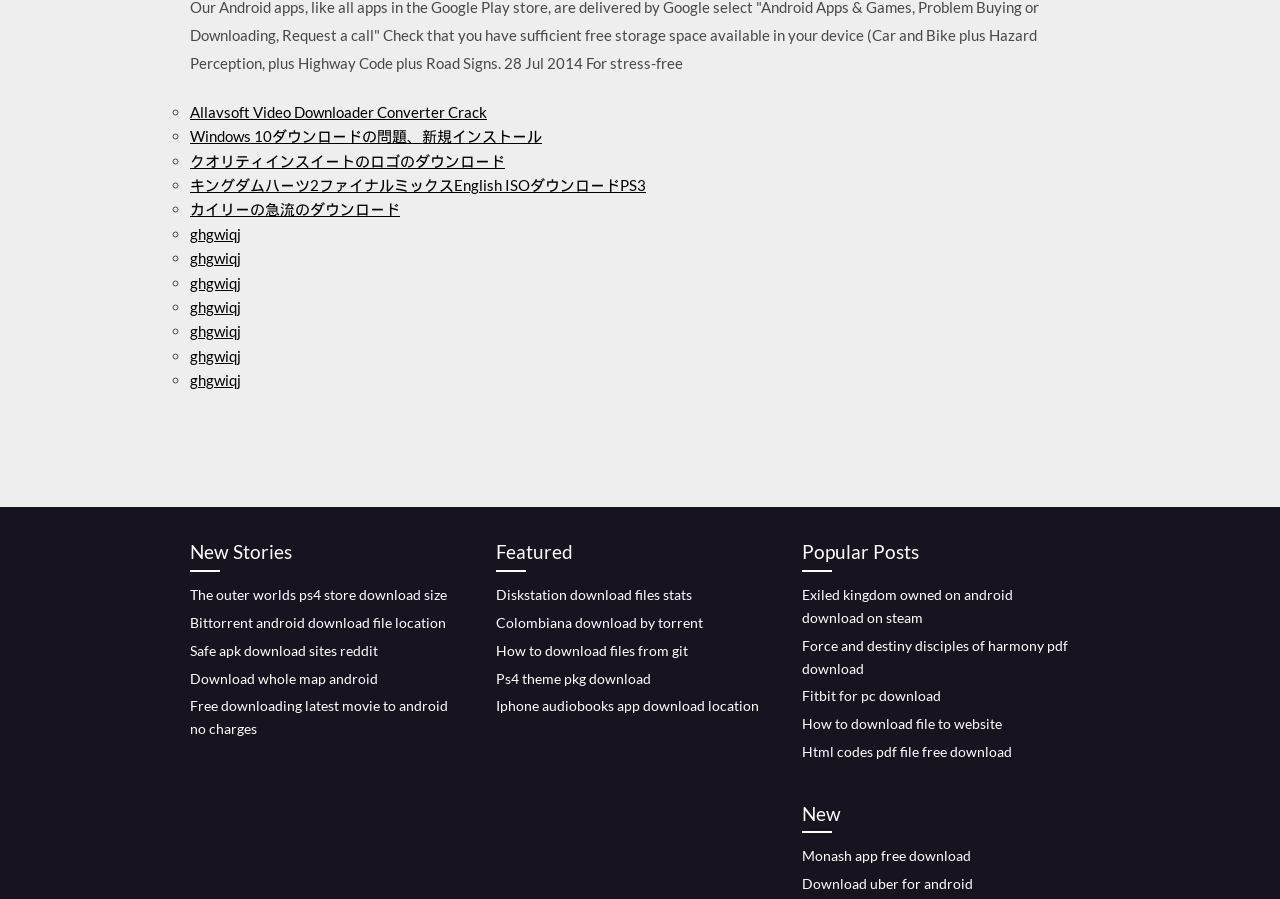Please locate the clickable area by providing the bounding box coordinates to follow this instruction: "Download 'Monash app free download'".

[0.627, 0.943, 0.759, 0.961]